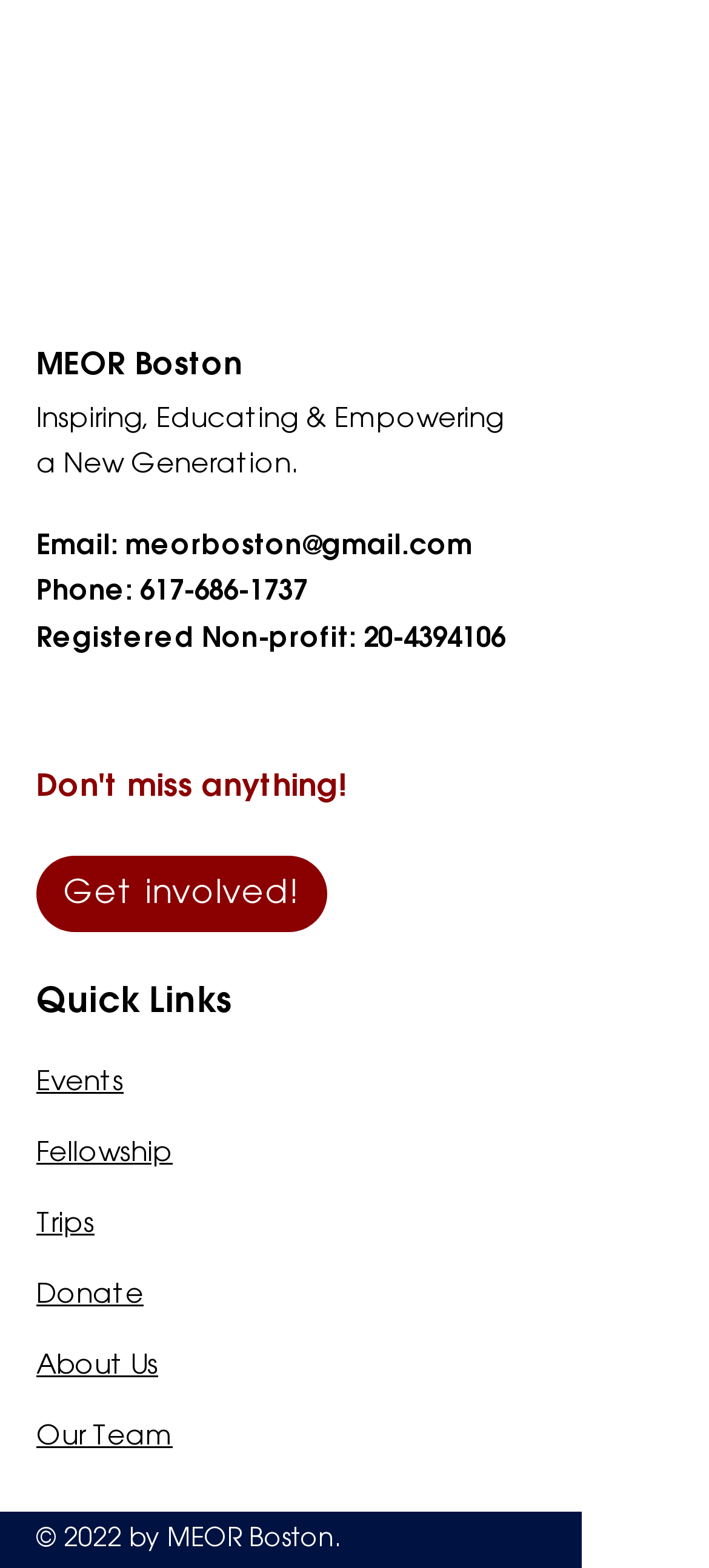How can I contact MEOR Boston?
Provide a detailed answer to the question, using the image to inform your response.

The contact information is obtained from the StaticText elements 'Email:' and 'Phone:' located below the organization's name, which provide the email address and phone number respectively.